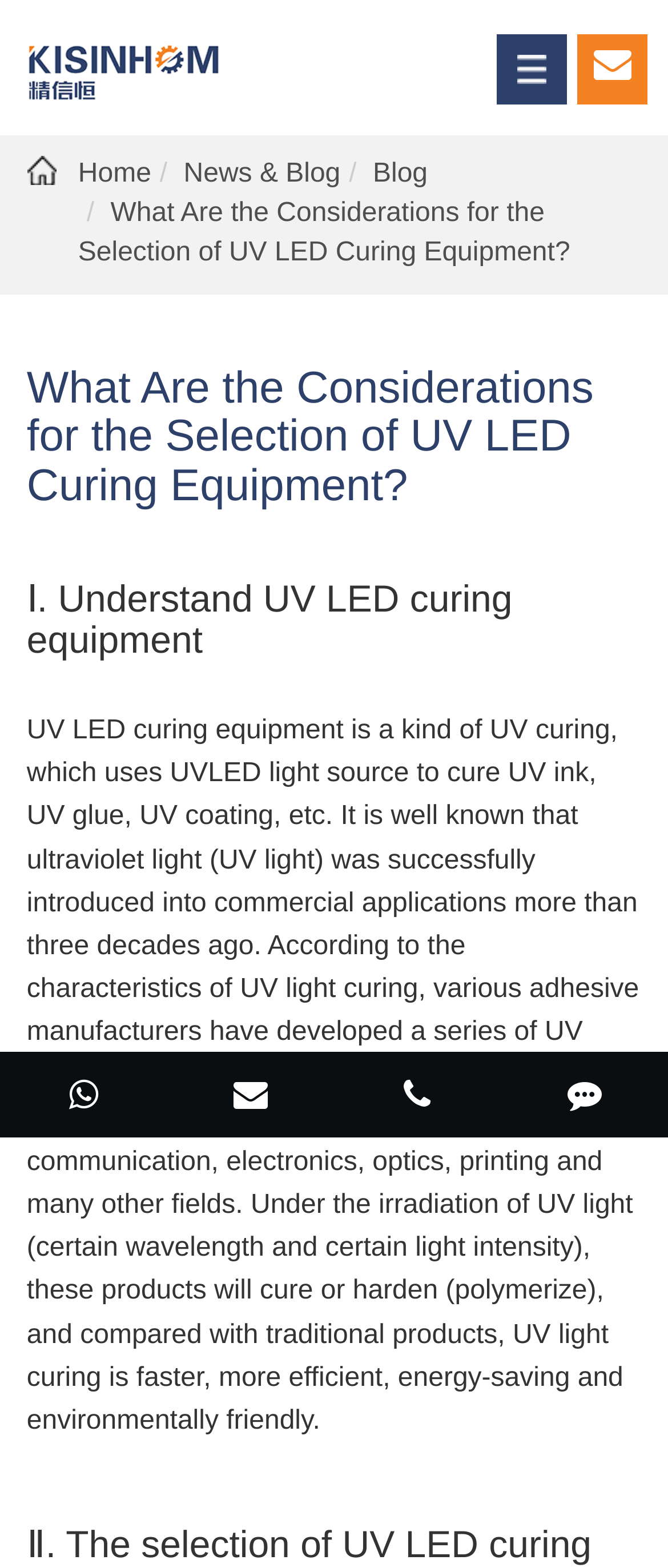From the element description: "title="TEL"", extract the bounding box coordinates of the UI element. The coordinates should be expressed as four float numbers between 0 and 1, in the order [left, top, right, bottom].

[0.503, 0.676, 0.747, 0.724]